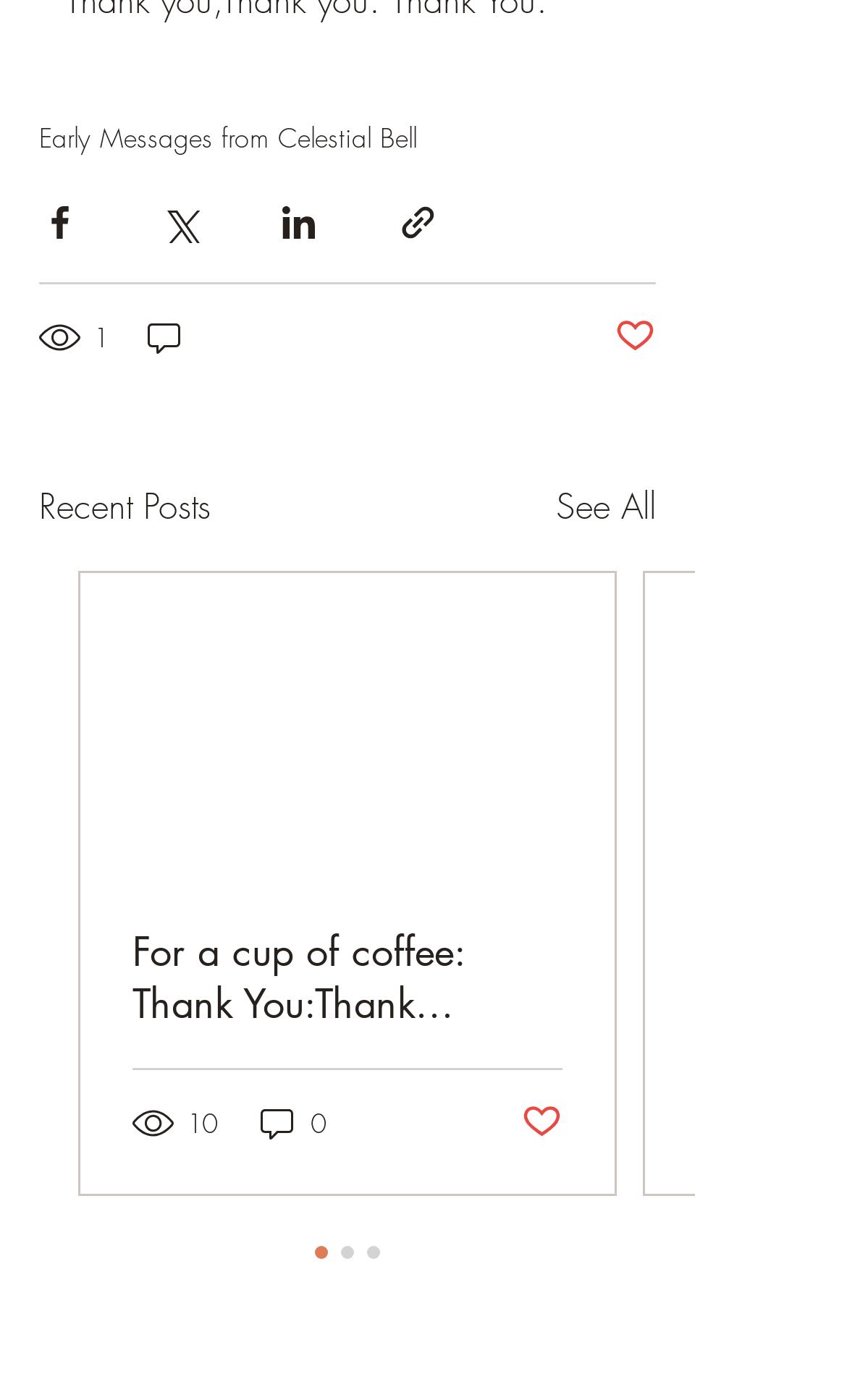Please find the bounding box coordinates of the element's region to be clicked to carry out this instruction: "Click on the Random Pick link".

None